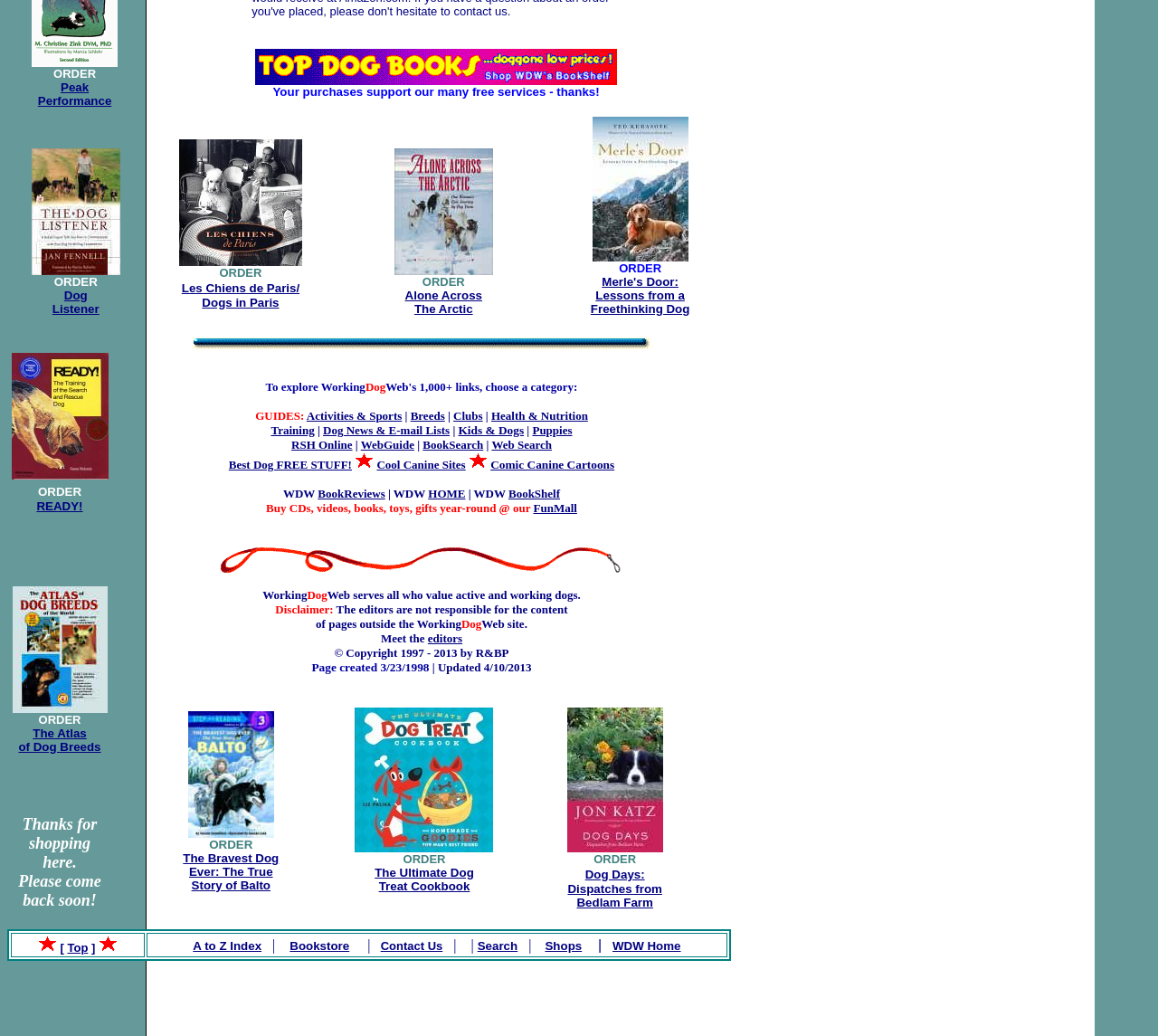Based on the element description "The Ultimate Dog Treat Cookbook", predict the bounding box coordinates of the UI element.

[0.324, 0.834, 0.409, 0.862]